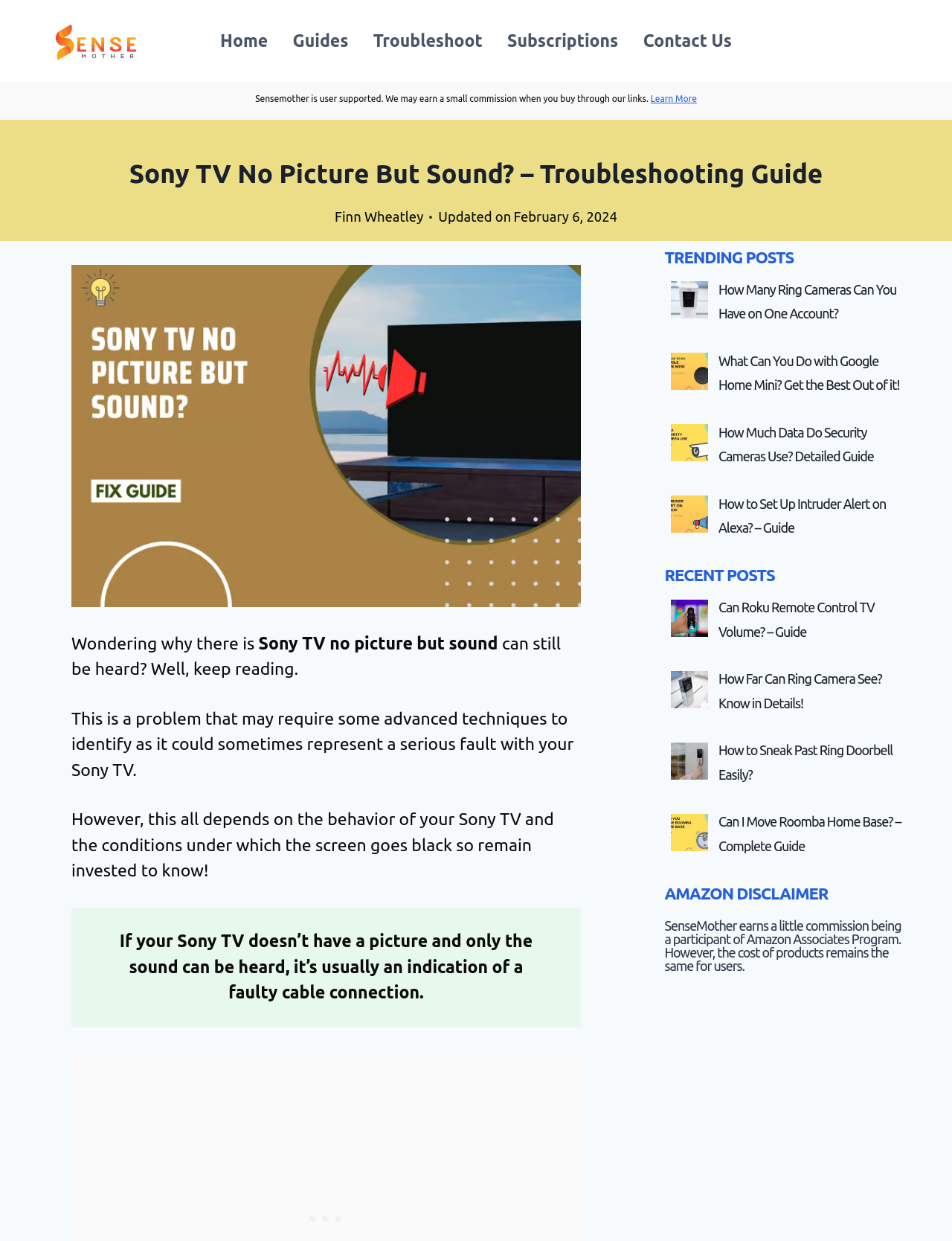Identify the bounding box of the HTML element described as: "Subscriptions".

[0.52, 0.014, 0.662, 0.052]